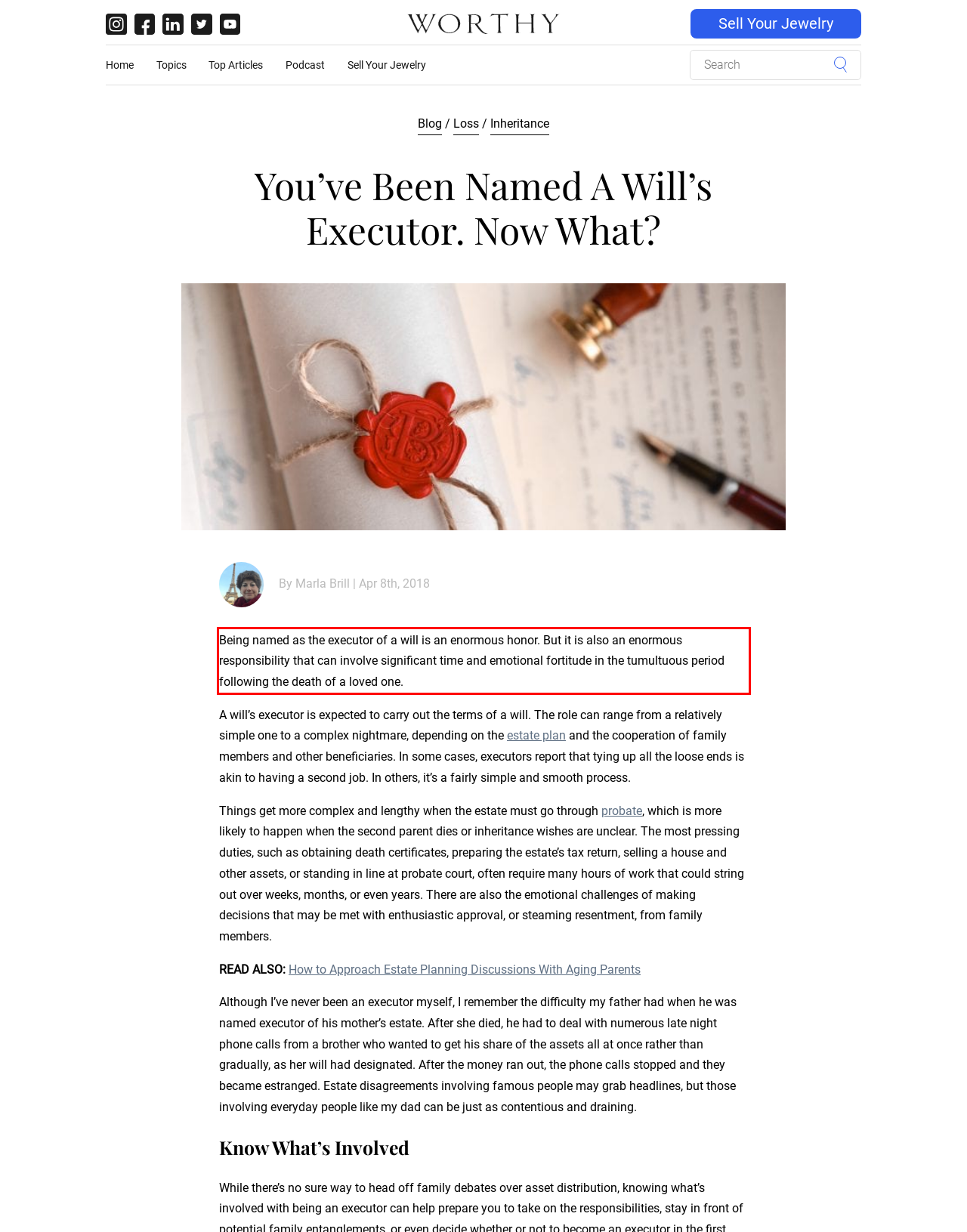You are presented with a screenshot containing a red rectangle. Extract the text found inside this red bounding box.

Being named as the executor of a will is an enormous honor. But it is also an enormous responsibility that can involve significant time and emotional fortitude in the tumultuous period following the death of a loved one.